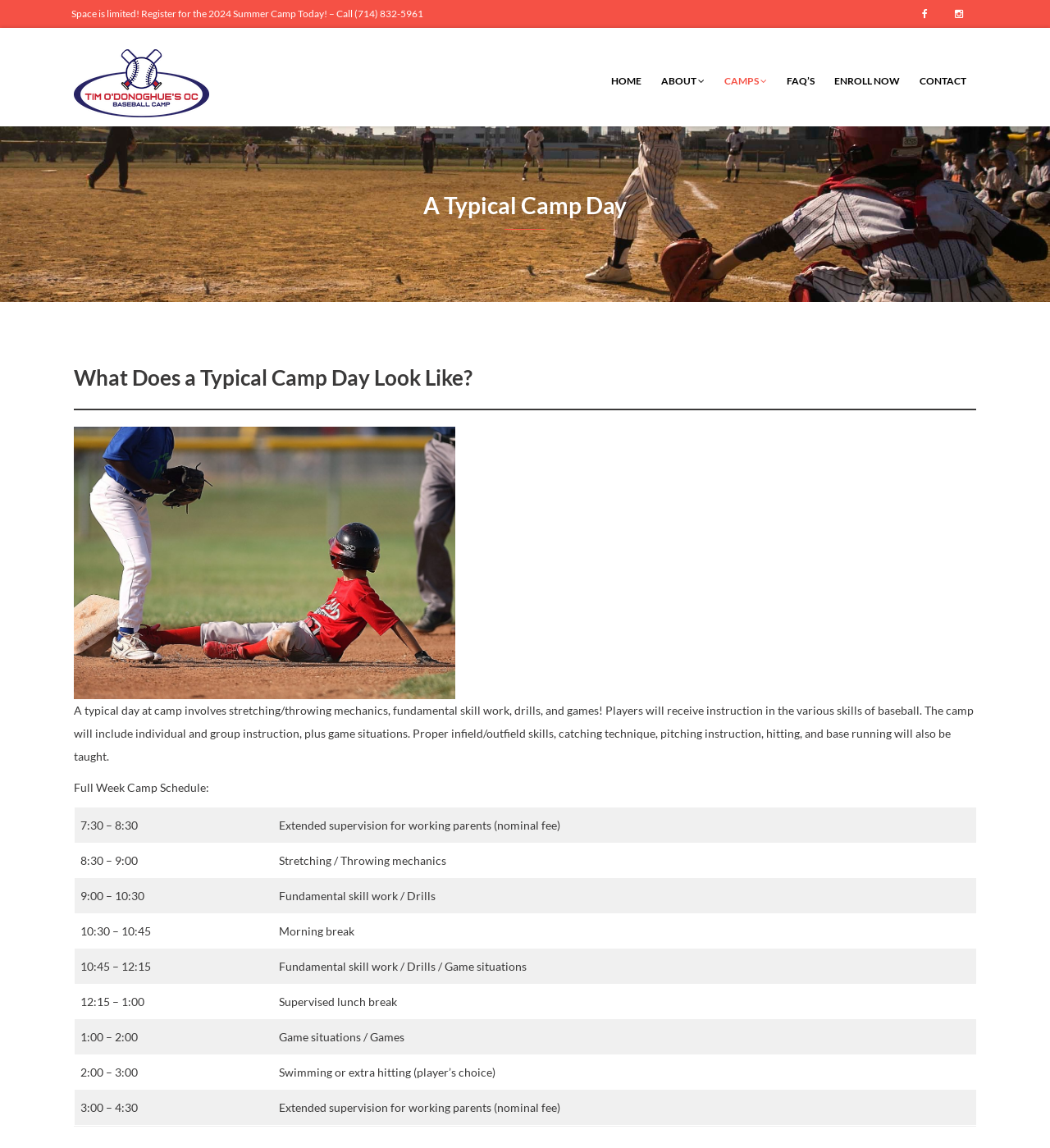What is the name of the baseball camp?
Please give a well-detailed answer to the question.

I found the answer by looking at the link with the text 'Tim O'Donoghue's OC Baseball Camp' which is located at the top of the webpage, and it seems to be the name of the baseball camp.